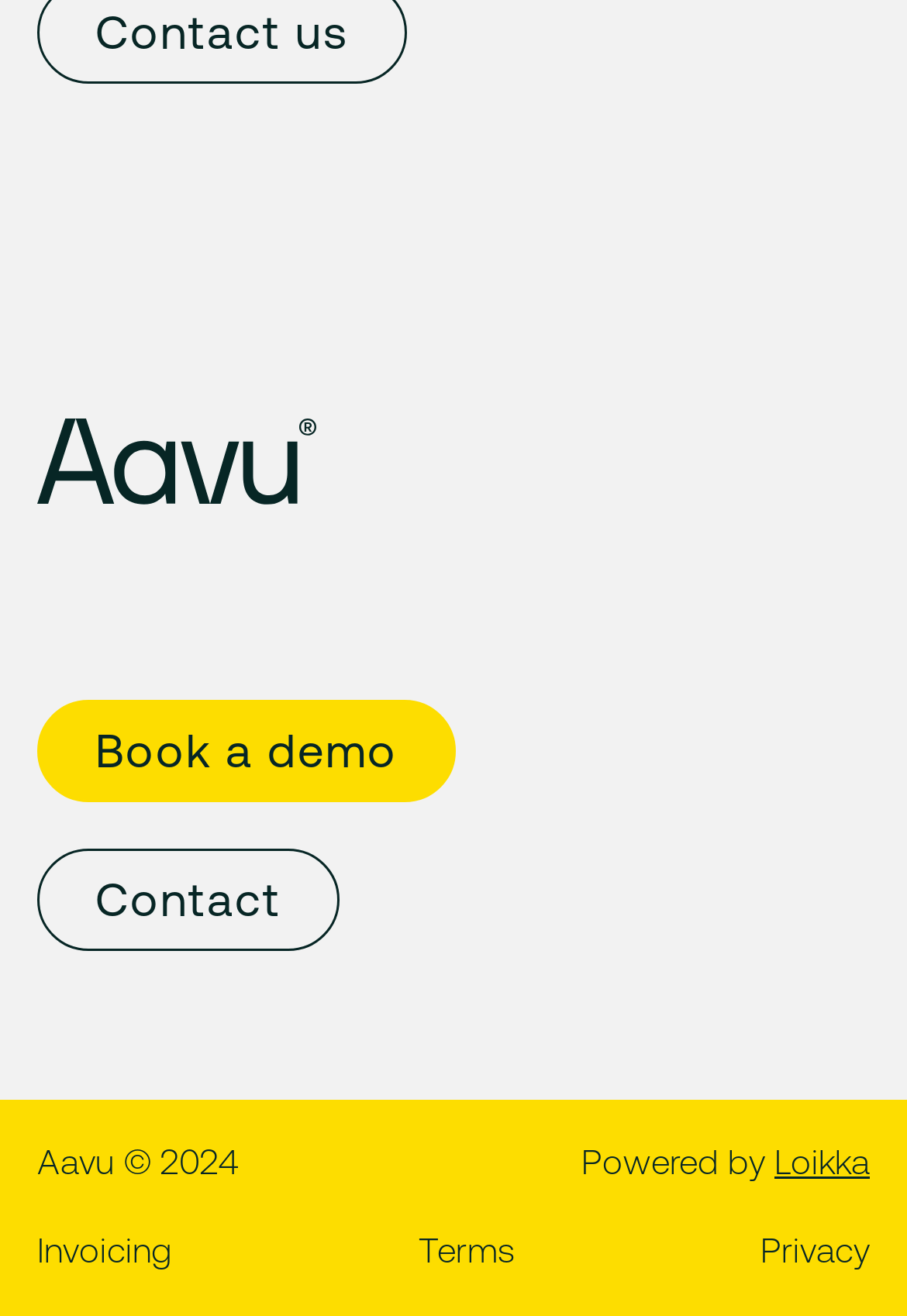Provide the bounding box coordinates for the UI element that is described as: "Terms".

[0.462, 0.932, 0.567, 0.971]